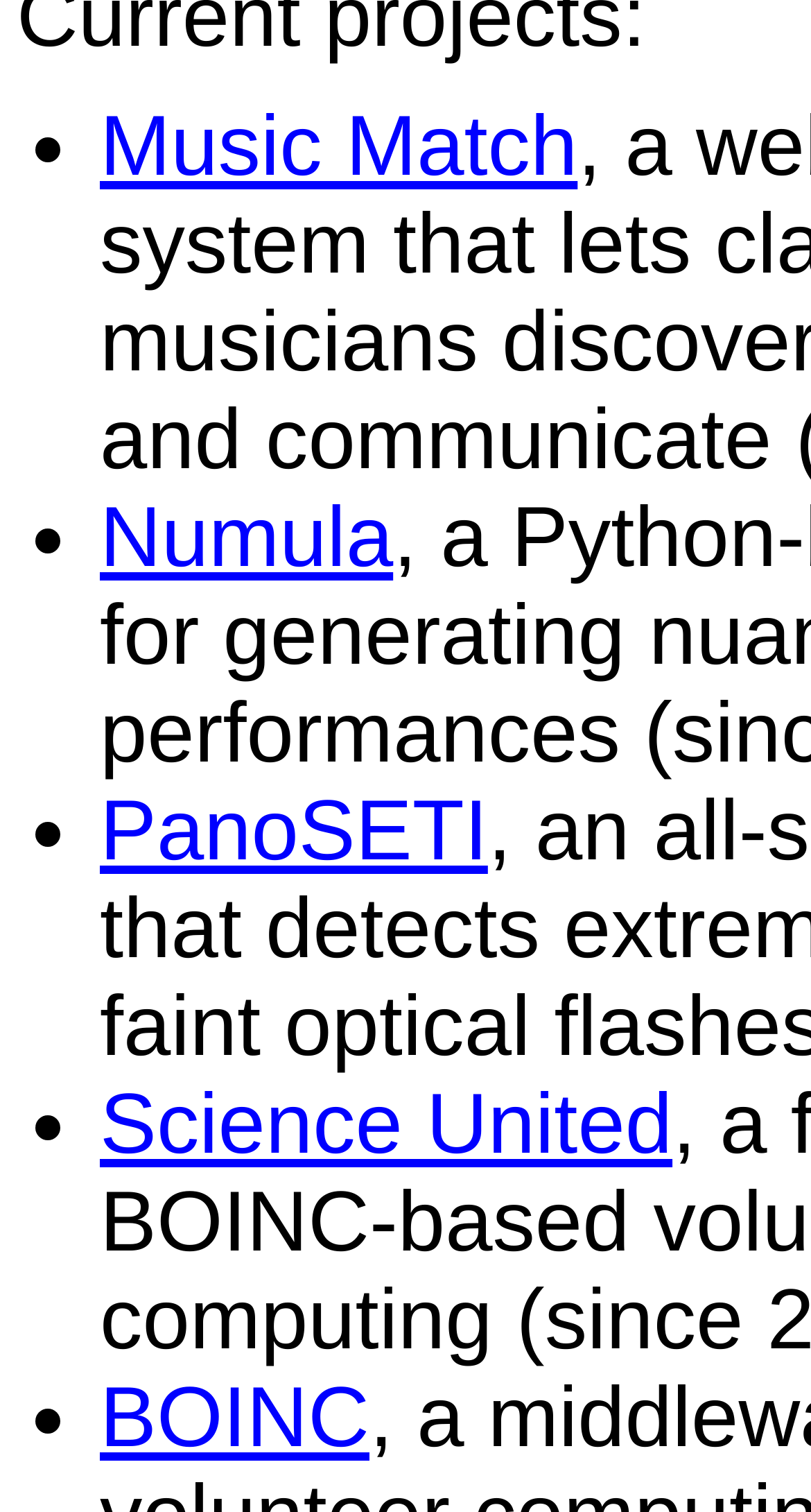Find the bounding box coordinates for the HTML element described in this sentence: "Numula". Provide the coordinates as four float numbers between 0 and 1, in the format [left, top, right, bottom].

[0.123, 0.323, 0.485, 0.387]